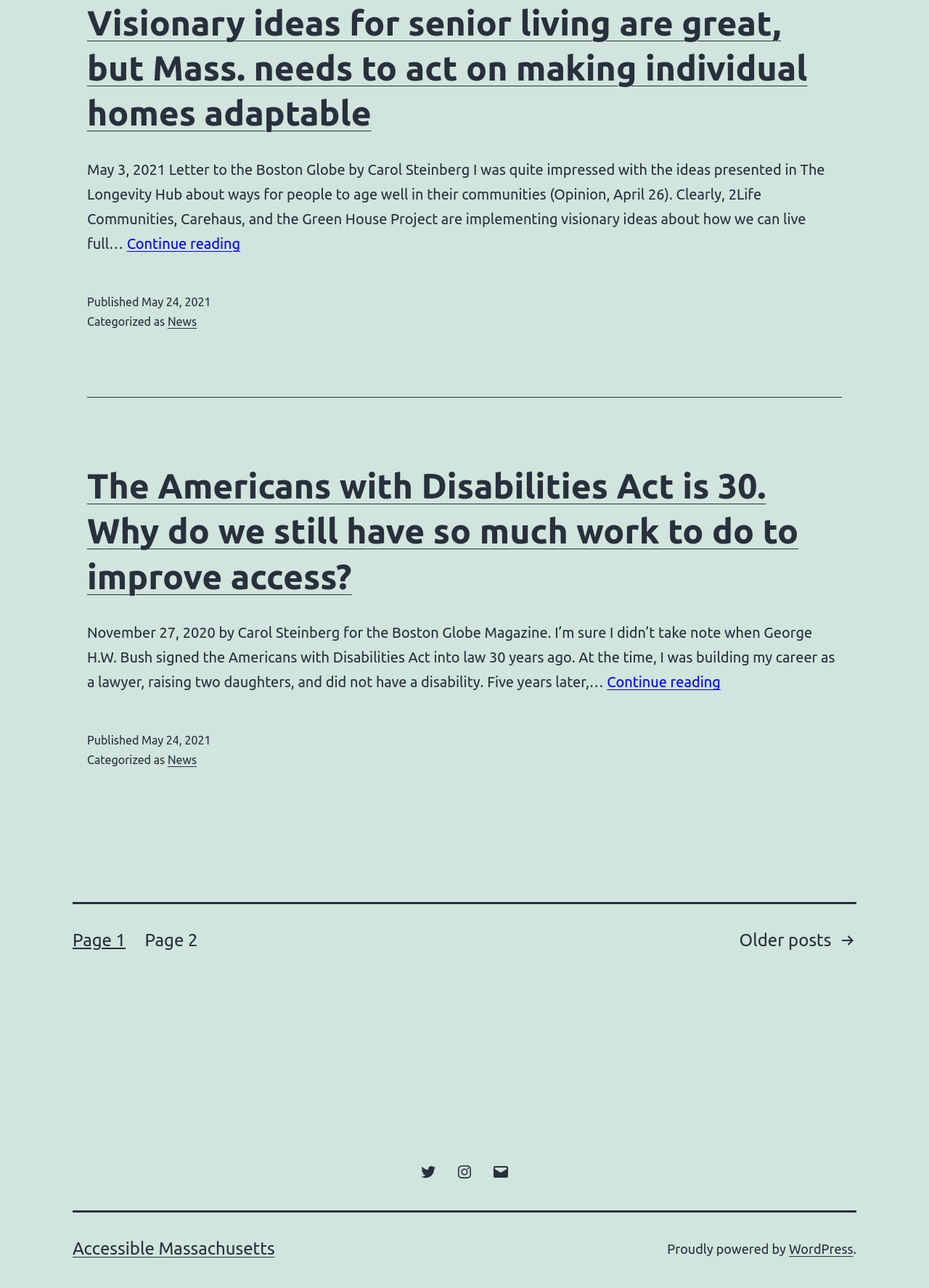Please locate the bounding box coordinates of the element that should be clicked to achieve the given instruction: "Go to page 2 of posts".

[0.156, 0.719, 0.213, 0.743]